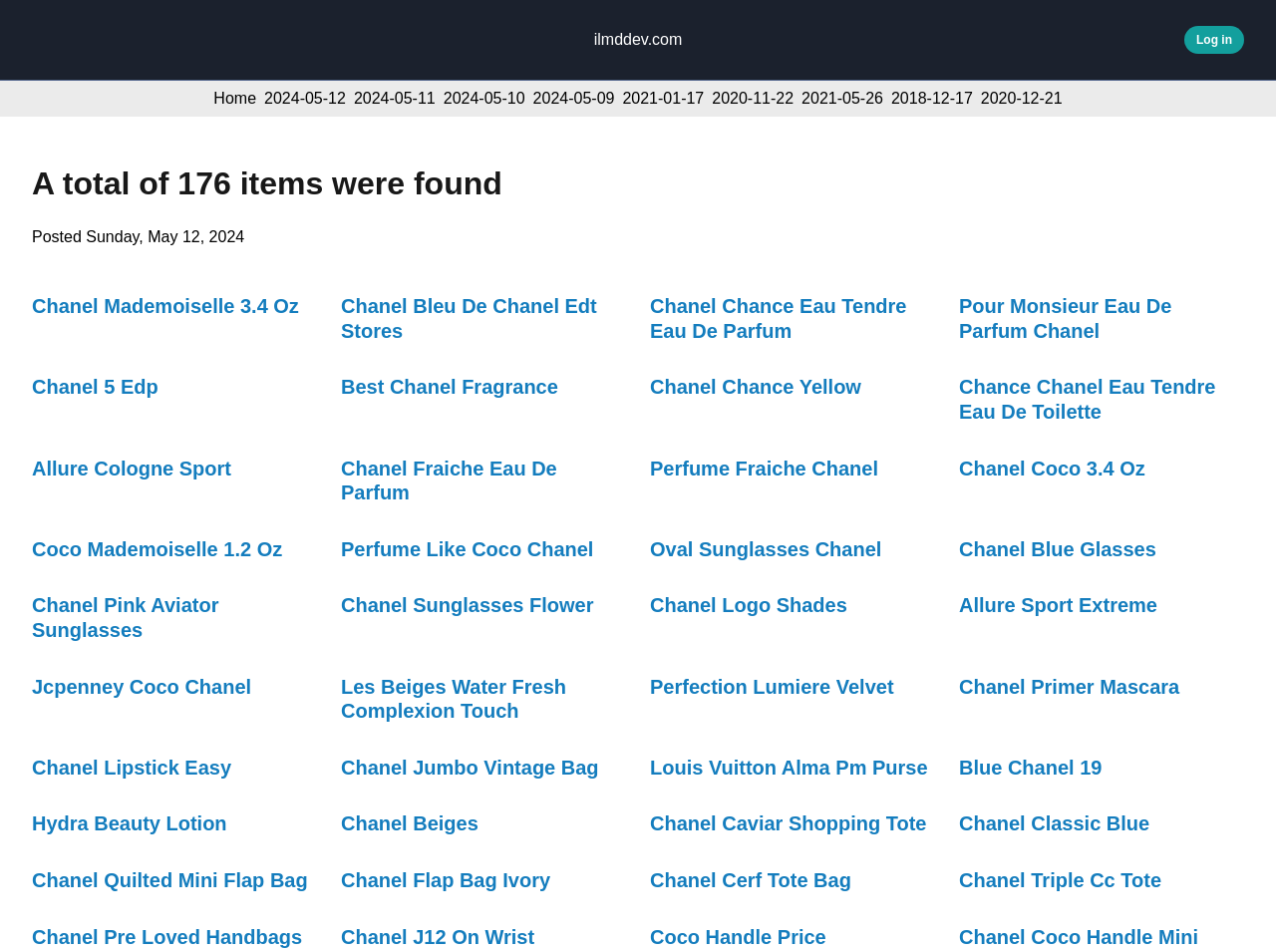Identify the headline of the webpage and generate its text content.

A total of 176 items were found